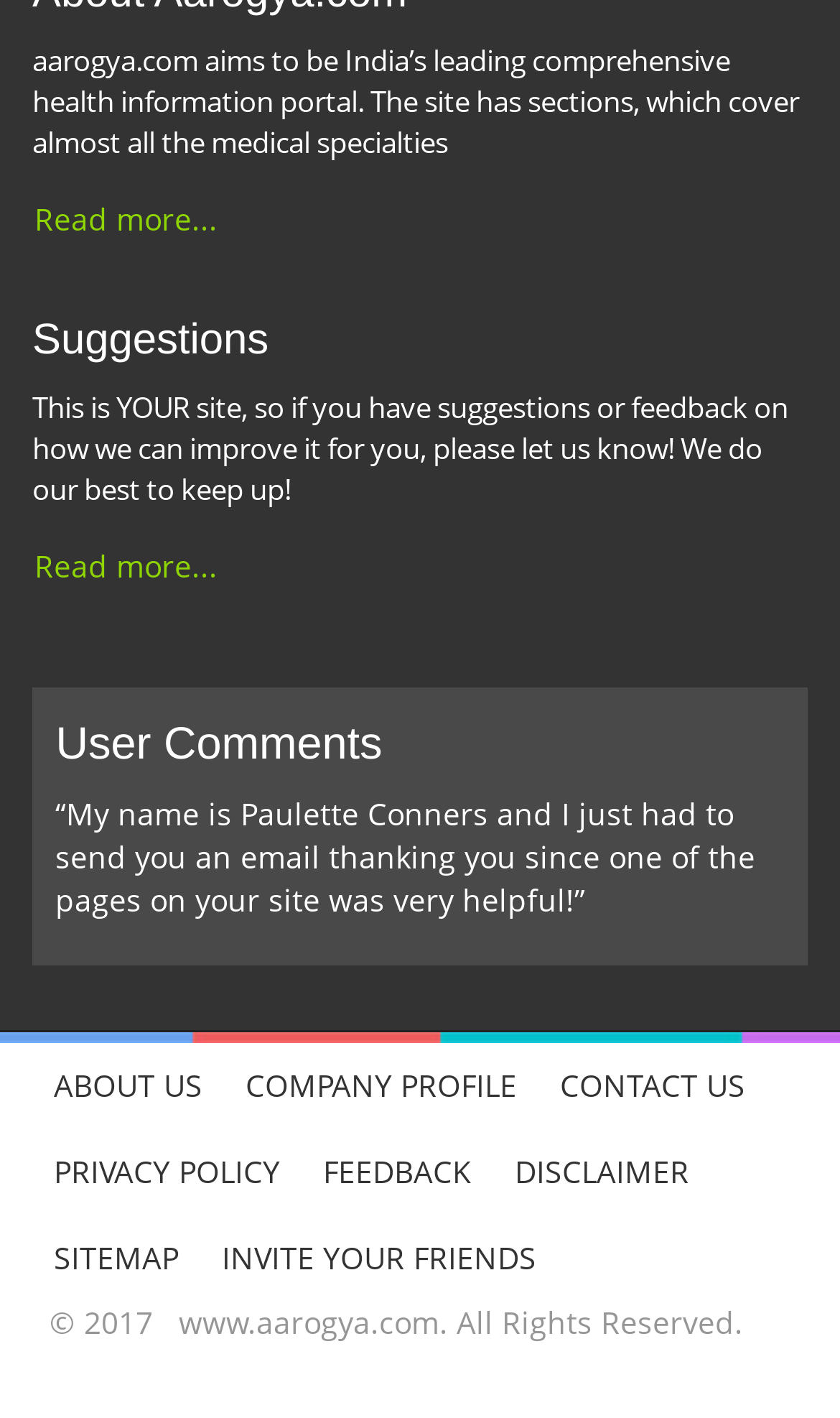Please specify the bounding box coordinates of the area that should be clicked to accomplish the following instruction: "View user comments". The coordinates should consist of four float numbers between 0 and 1, i.e., [left, top, right, bottom].

[0.066, 0.508, 0.934, 0.543]